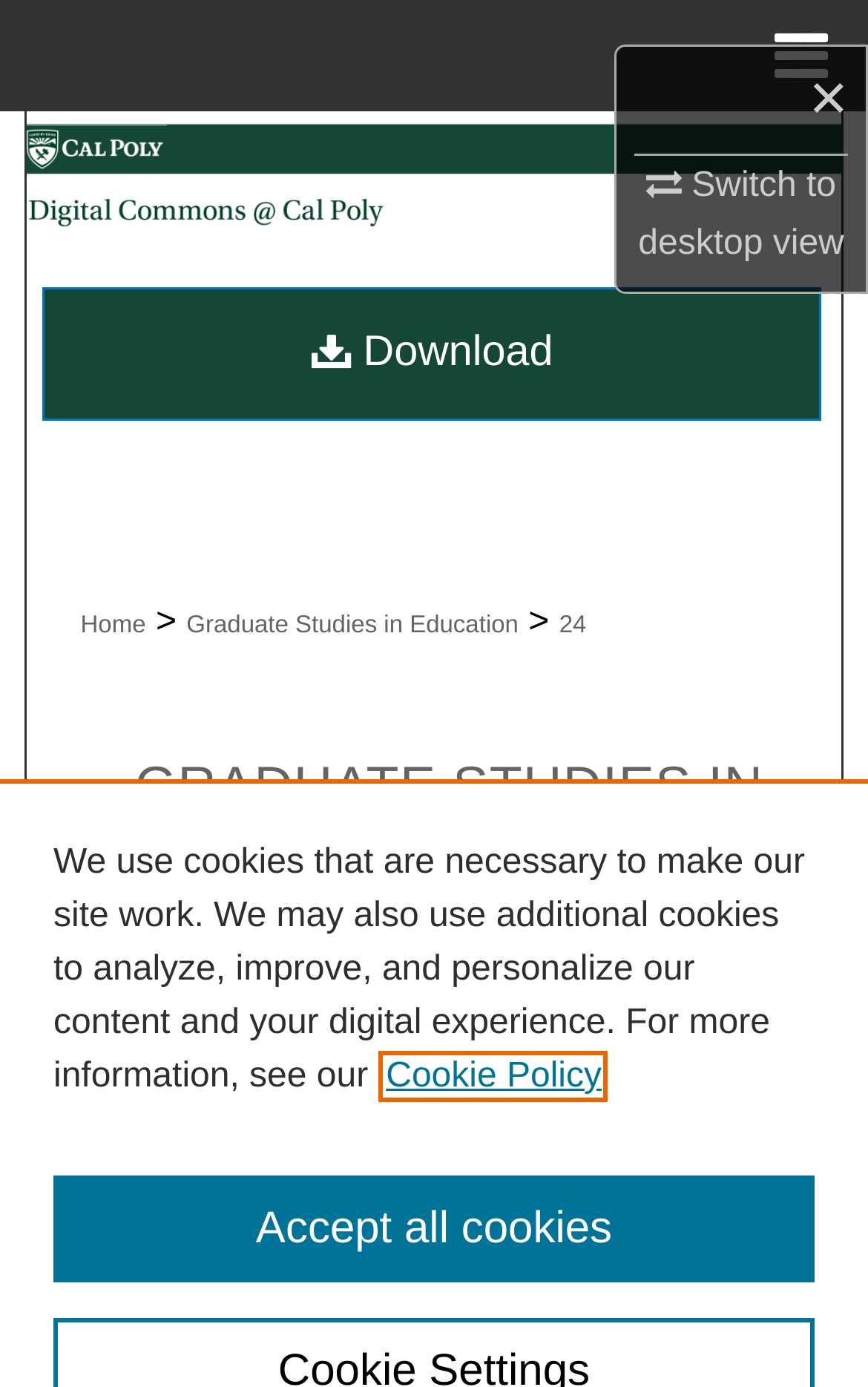Extract the bounding box coordinates for the described element: "Browse Collections". The coordinates should be represented as four float numbers between 0 and 1: [left, top, right, bottom].

[0.0, 0.161, 1.0, 0.241]